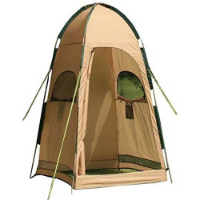Explain the scene depicted in the image, including all details.

The image depicts the Texsport Privacy Tent, also known as the "Hilo Hut," which is designed for use as a privacy shelter during outdoor activities like camping, beach trips, or pool days. This lightweight tent features a spacious interior with a tall structure and is reinforced with shock-cord fiberglass poles for easy setup. 

The tent's fabric is a durable polyester, and it boasts large D-style zippered doors for convenient access. It also includes mesh windows that provide ventilation while keeping insects out, enhancing comfort during use. With its portable design, this privacy tent is ideal for providing a secluded space, whether for changing clothes or for using a camping toilet. The image showcases its beige exterior with green accents, highlighting its practical yet aesthetically pleasing design.